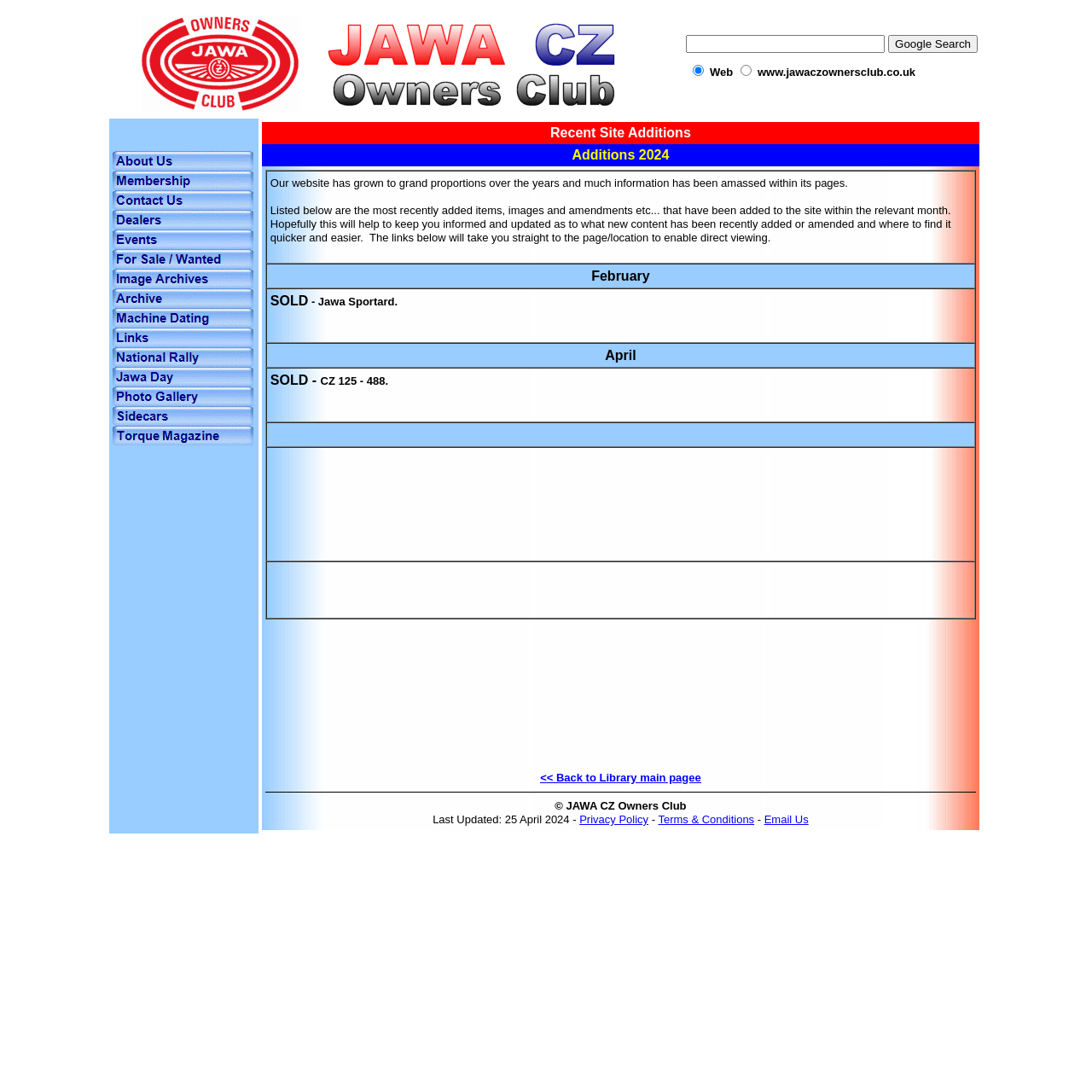Using the format (top-left x, top-left y, bottom-right x, bottom-right y), and given the element description, identify the bounding box coordinates within the screenshot: alt="For Sale / Wanted"

[0.103, 0.235, 0.232, 0.248]